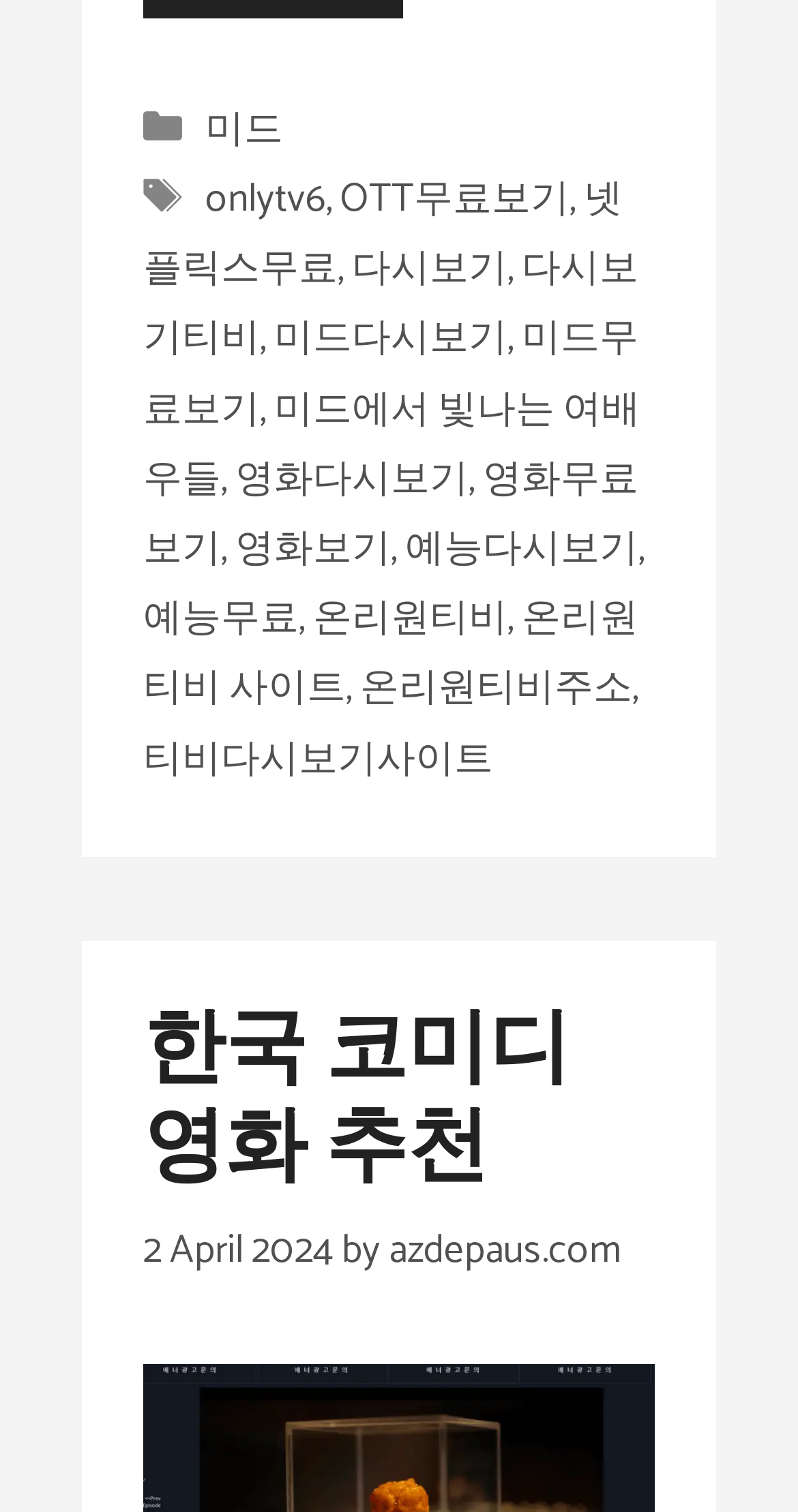Determine the bounding box coordinates of the region that needs to be clicked to achieve the task: "Click on the '미드' category".

[0.257, 0.065, 0.355, 0.107]